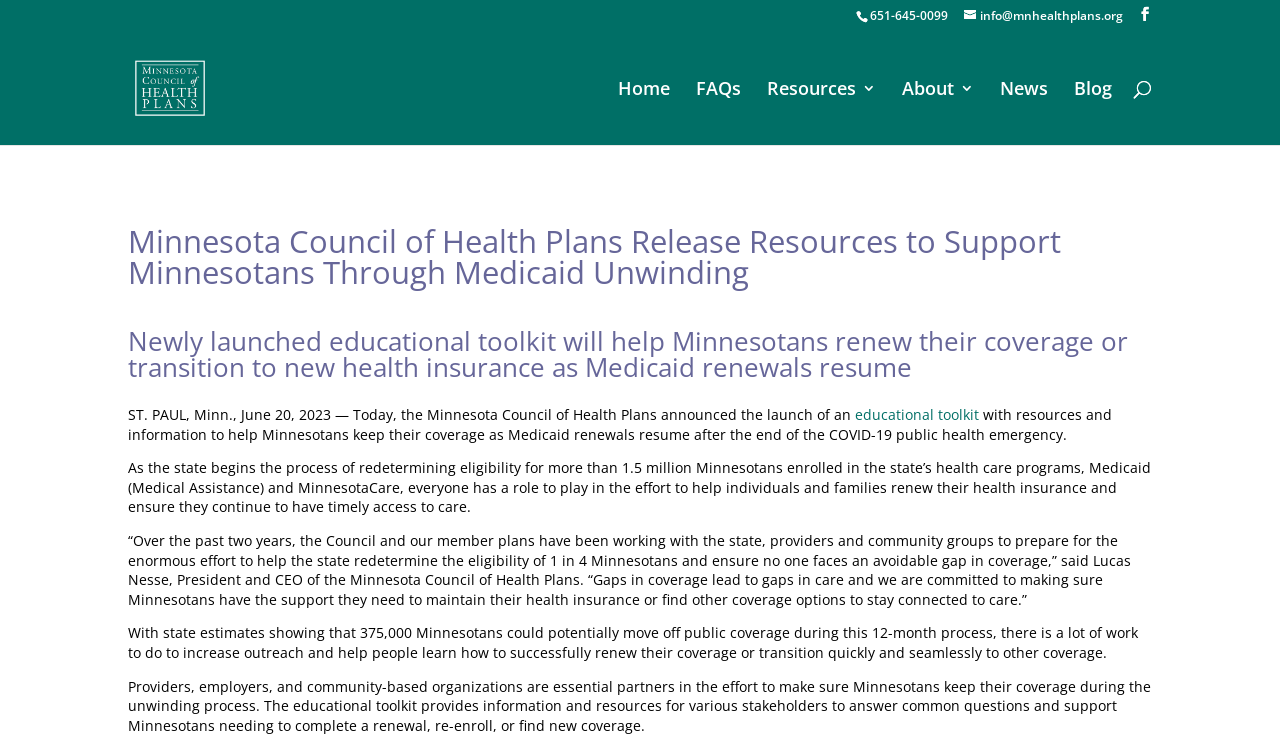Please determine the bounding box coordinates of the element's region to click in order to carry out the following instruction: "Explore Kamada's products". The coordinates should be four float numbers between 0 and 1, i.e., [left, top, right, bottom].

None